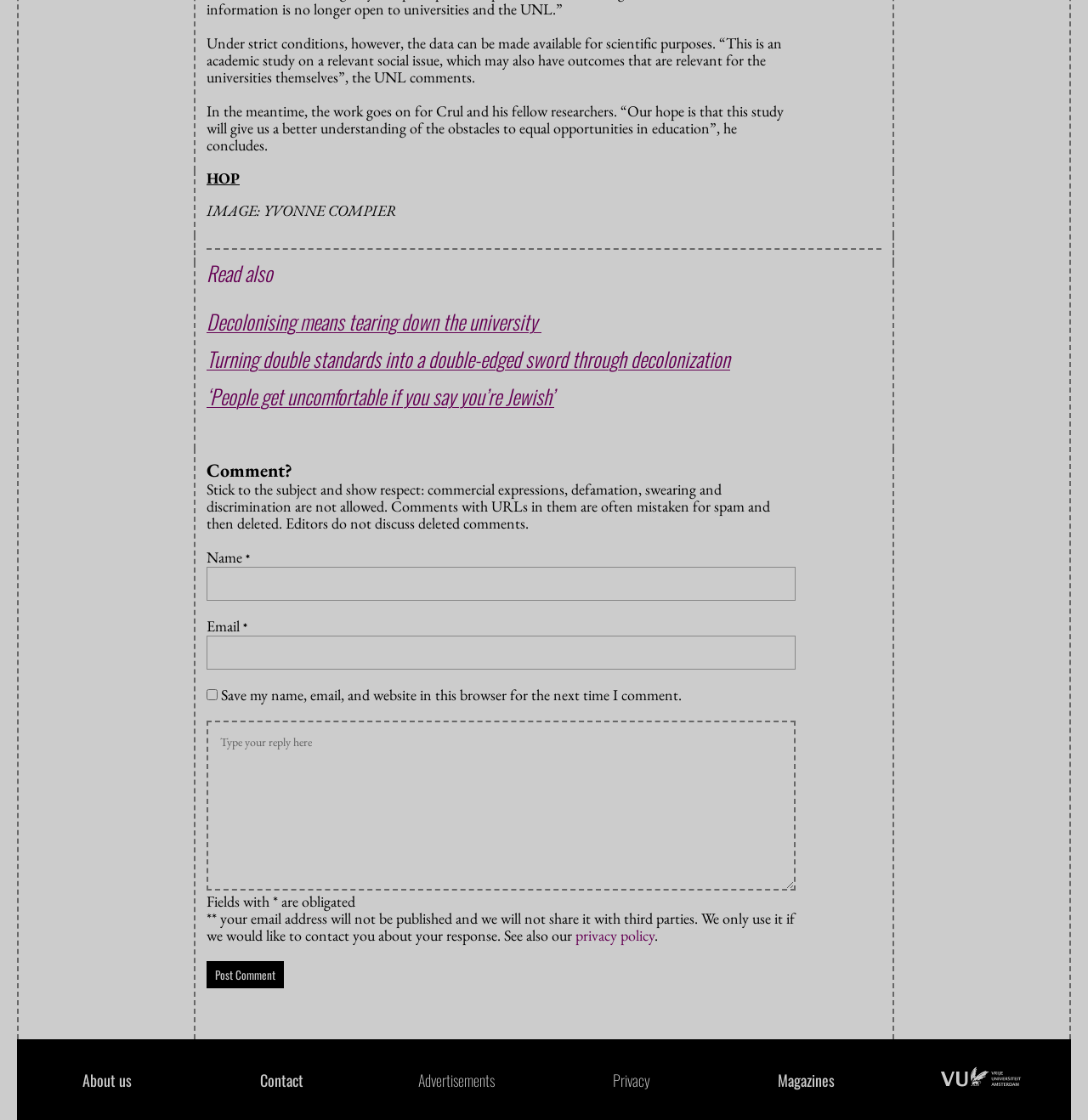What is the topic of the academic study mentioned?
Analyze the image and provide a thorough answer to the question.

The topic of the academic study mentioned is equal opportunities in education, as stated in the quote by Crul, 'Our hope is that this study will give us a better understanding of the obstacles to equal opportunities in education'.